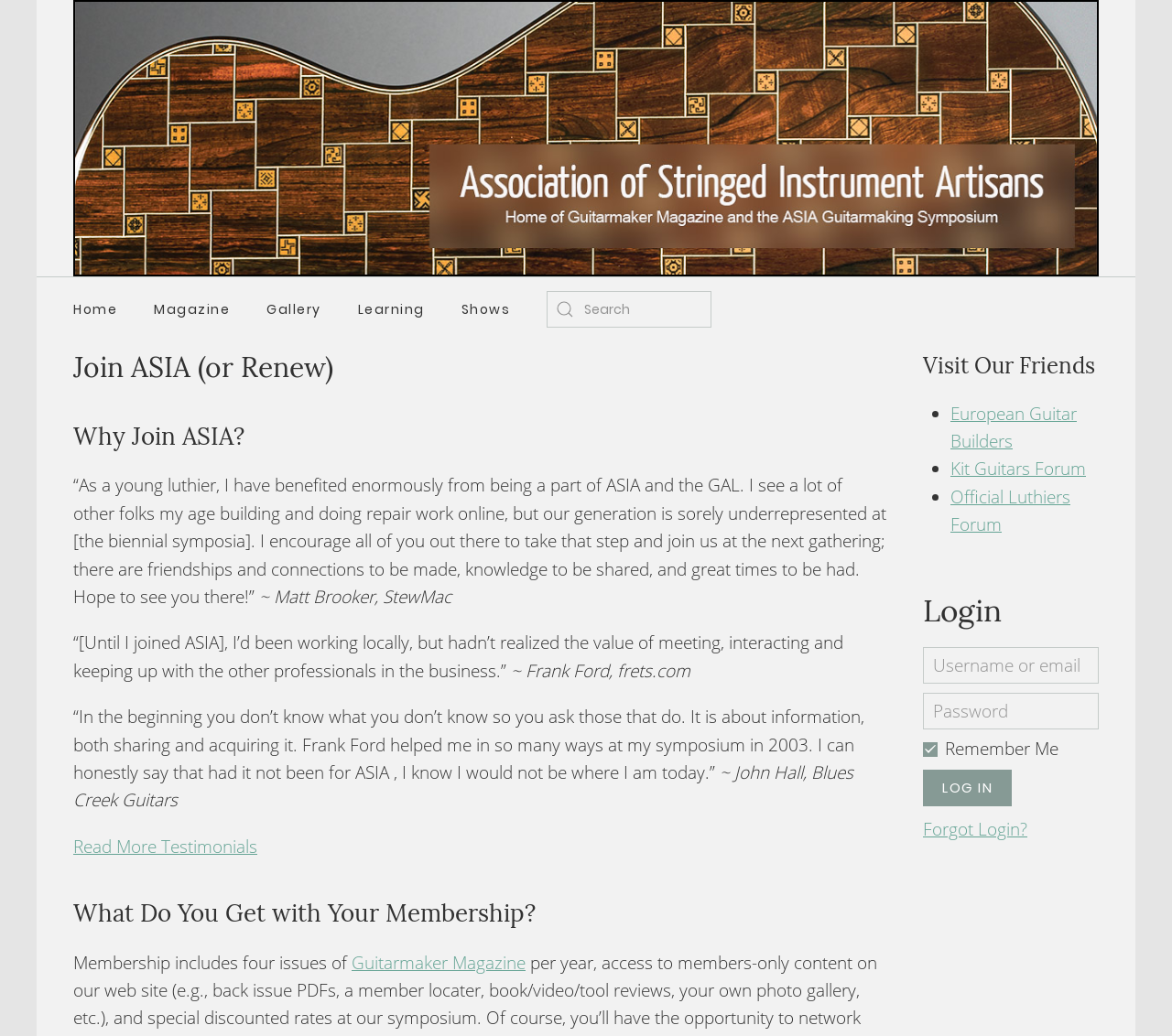Provide the bounding box coordinates for the area that should be clicked to complete the instruction: "Search for something".

[0.466, 0.281, 0.607, 0.316]